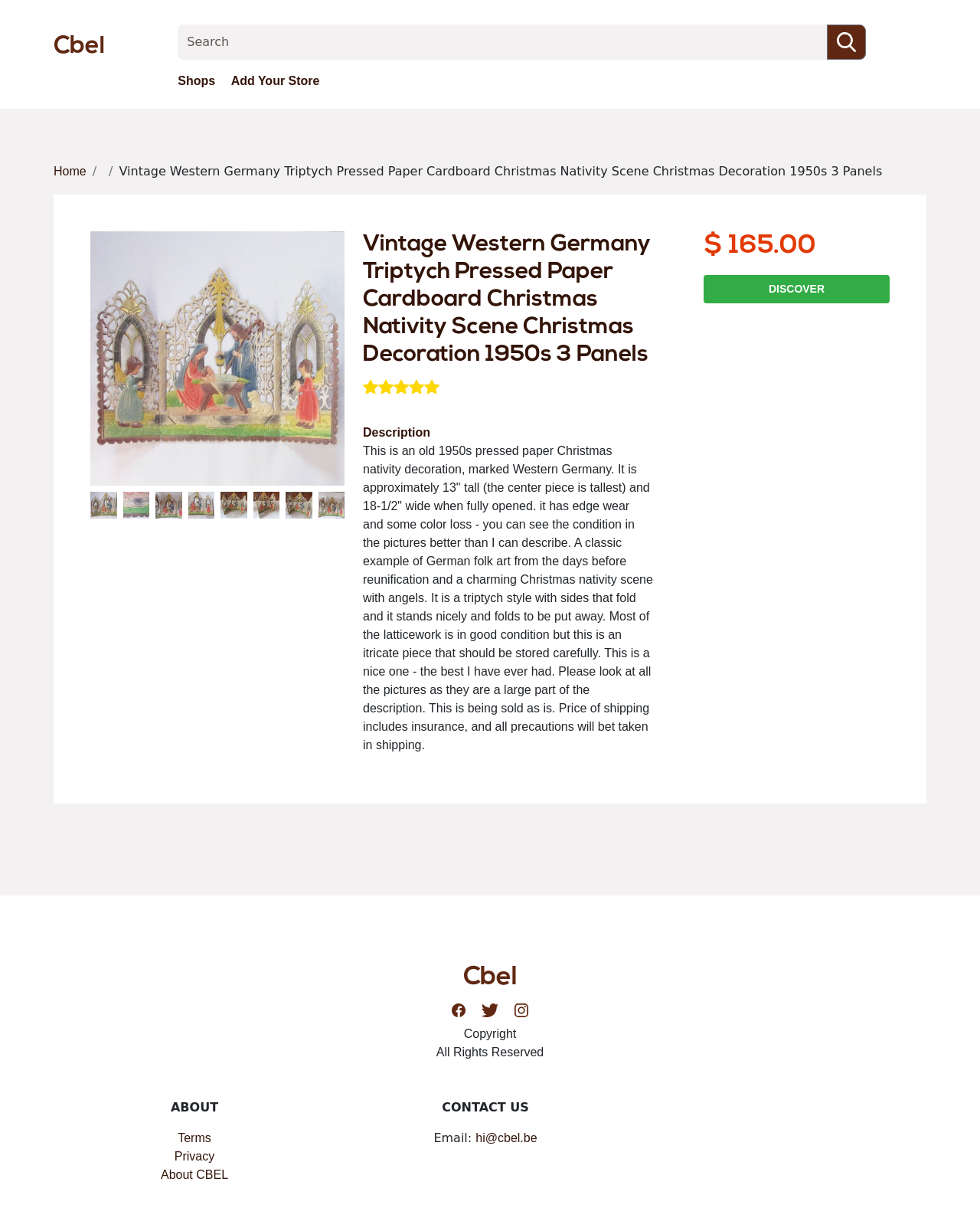Identify the coordinates of the bounding box for the element that must be clicked to accomplish the instruction: "add your store".

[0.223, 0.061, 0.326, 0.072]